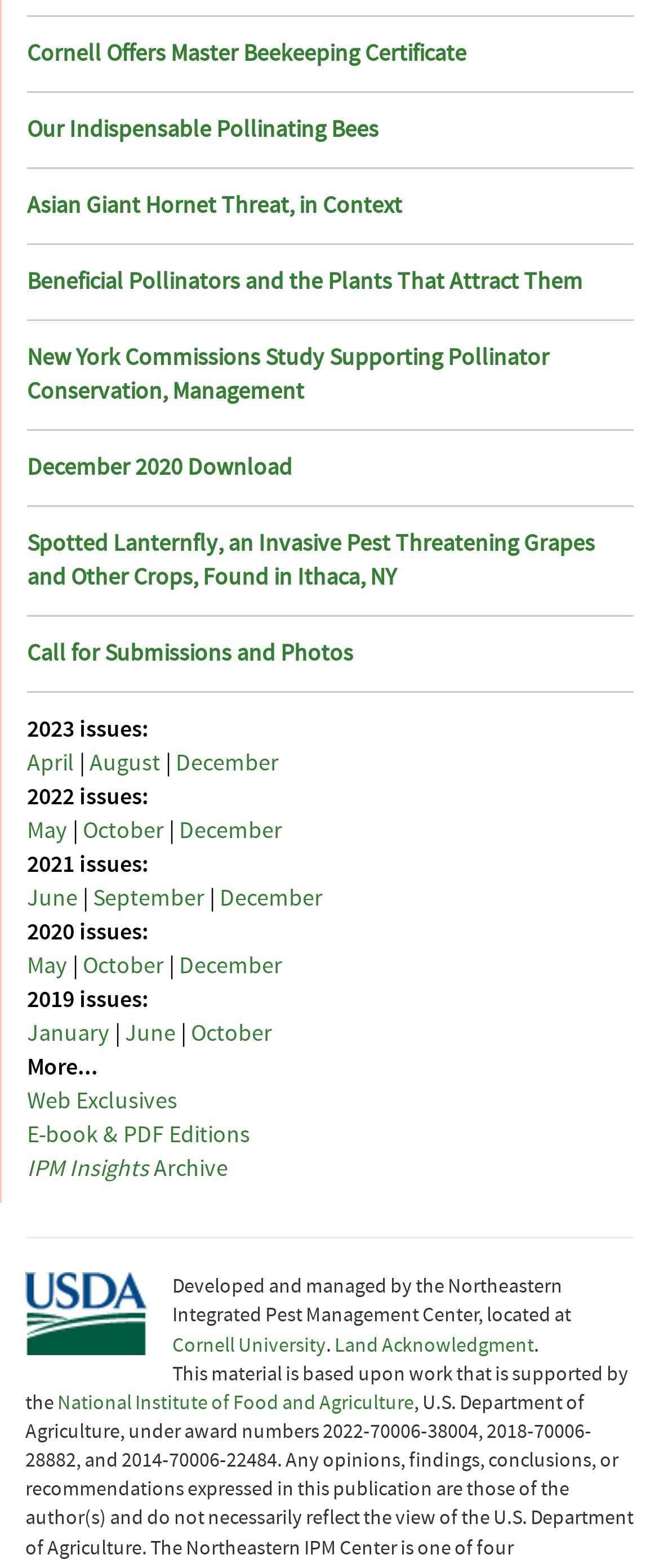Highlight the bounding box coordinates of the element you need to click to perform the following instruction: "Learn about Web Exclusives."

[0.041, 0.693, 0.269, 0.713]